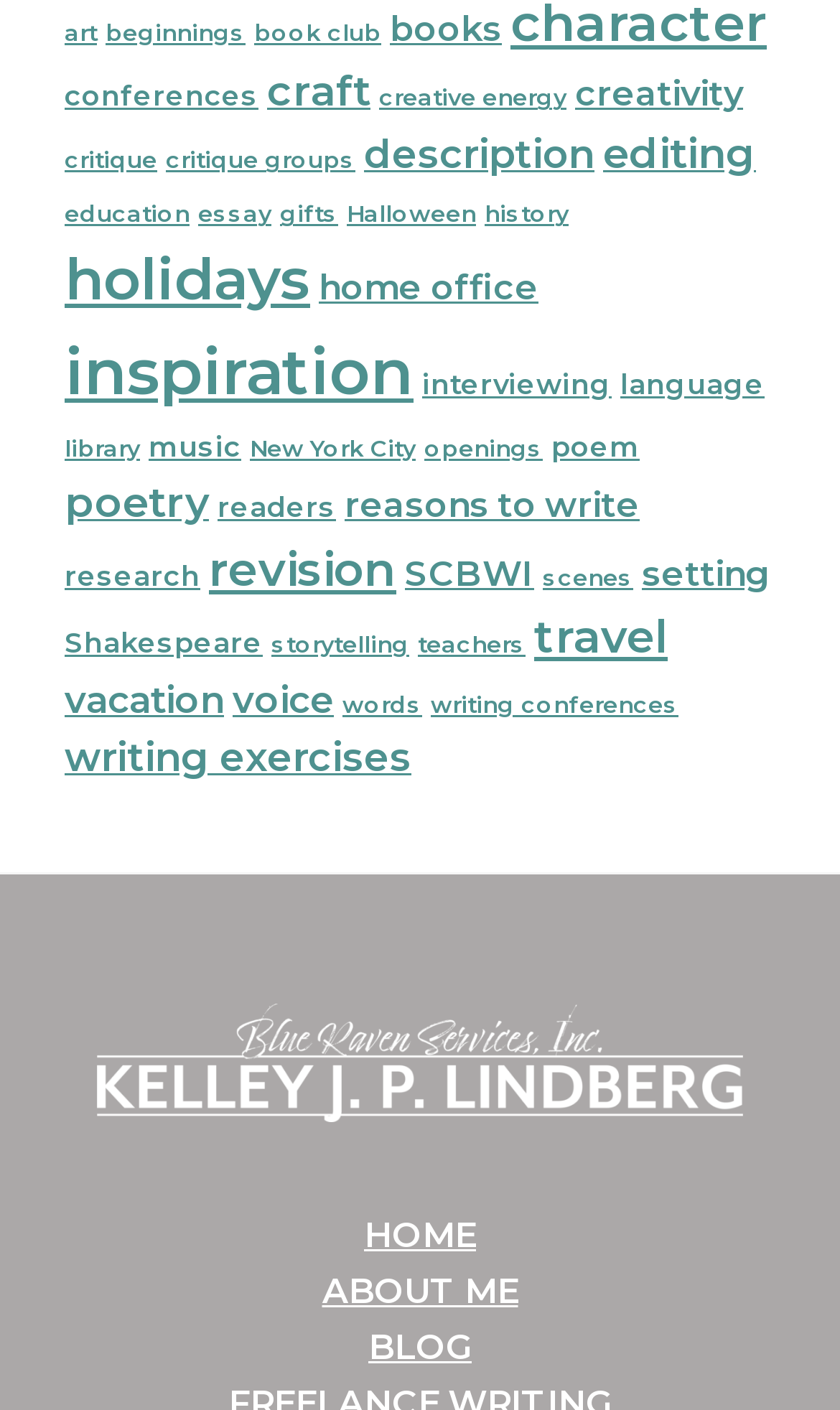Please provide a comprehensive answer to the question based on the screenshot: What is the location mentioned in the link 'New York City'?

The link 'New York City' likely refers to the city of New York City, which is a location mentioned in the context of writing or literature.